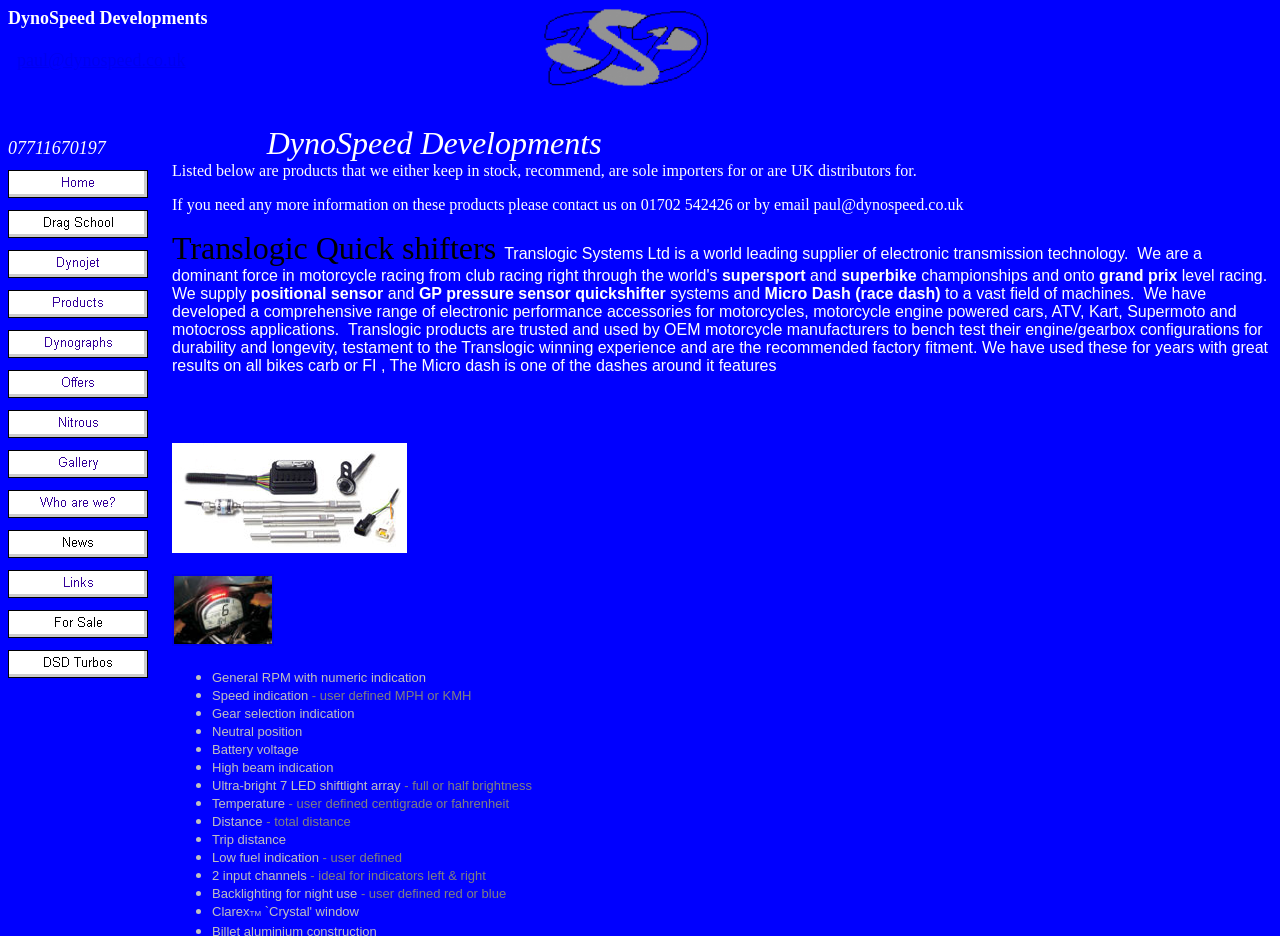Please find the bounding box coordinates of the element that needs to be clicked to perform the following instruction: "Click on the paul@dynospeed.co.uk email link". The bounding box coordinates should be four float numbers between 0 and 1, represented as [left, top, right, bottom].

[0.013, 0.053, 0.145, 0.075]